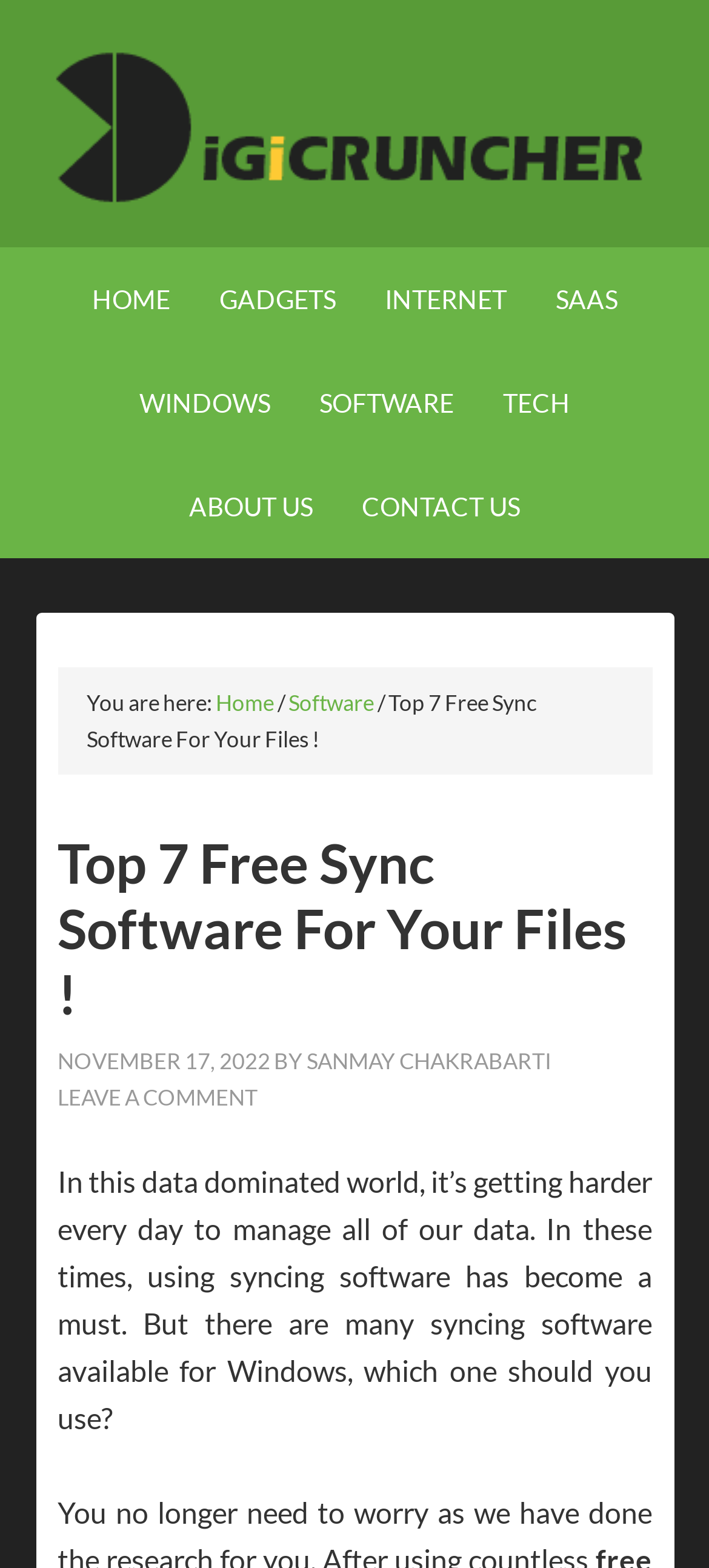Identify the bounding box coordinates of the part that should be clicked to carry out this instruction: "click the CNRS link".

None